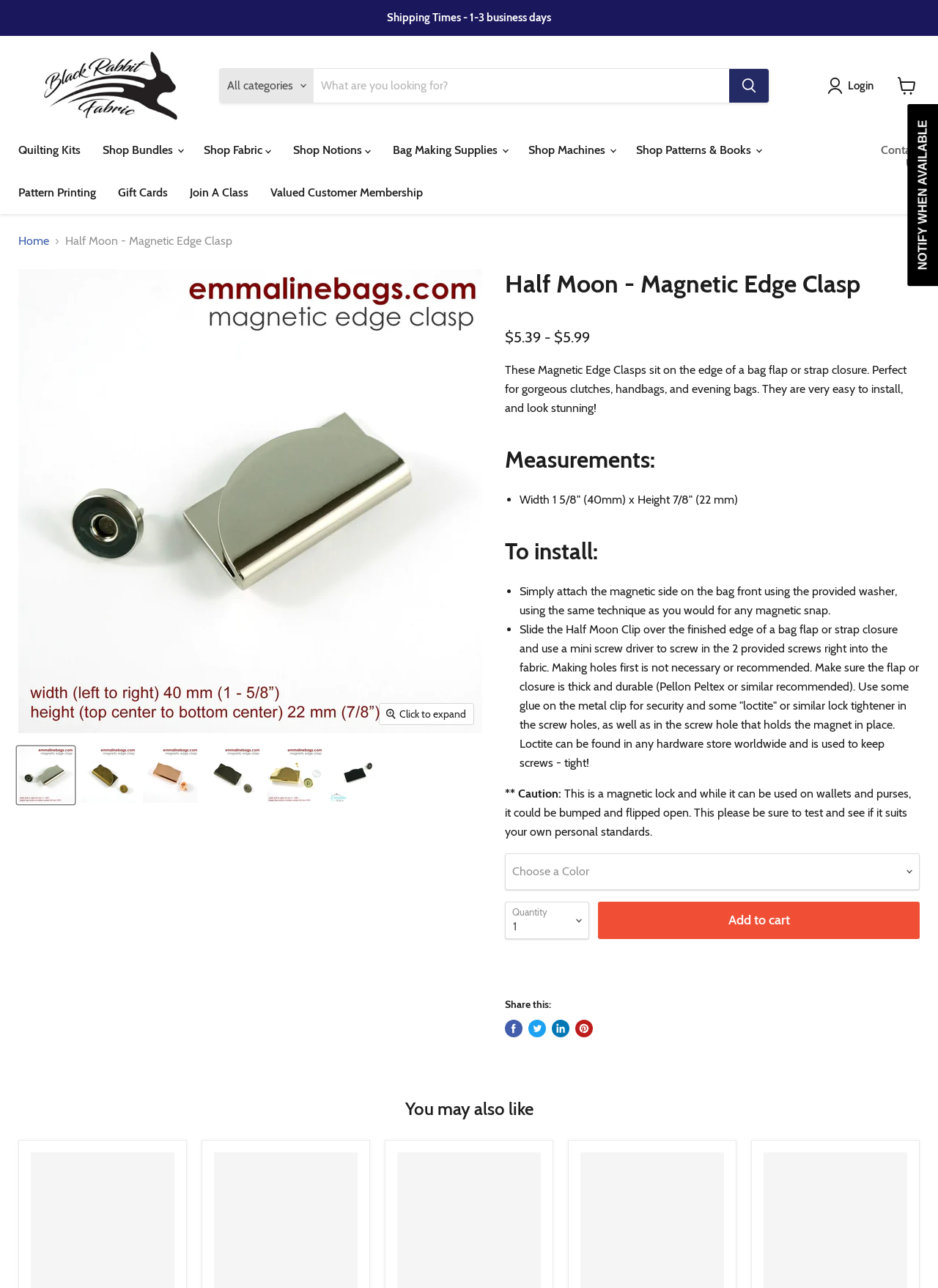Find and indicate the bounding box coordinates of the region you should select to follow the given instruction: "View cart".

[0.949, 0.054, 0.984, 0.079]